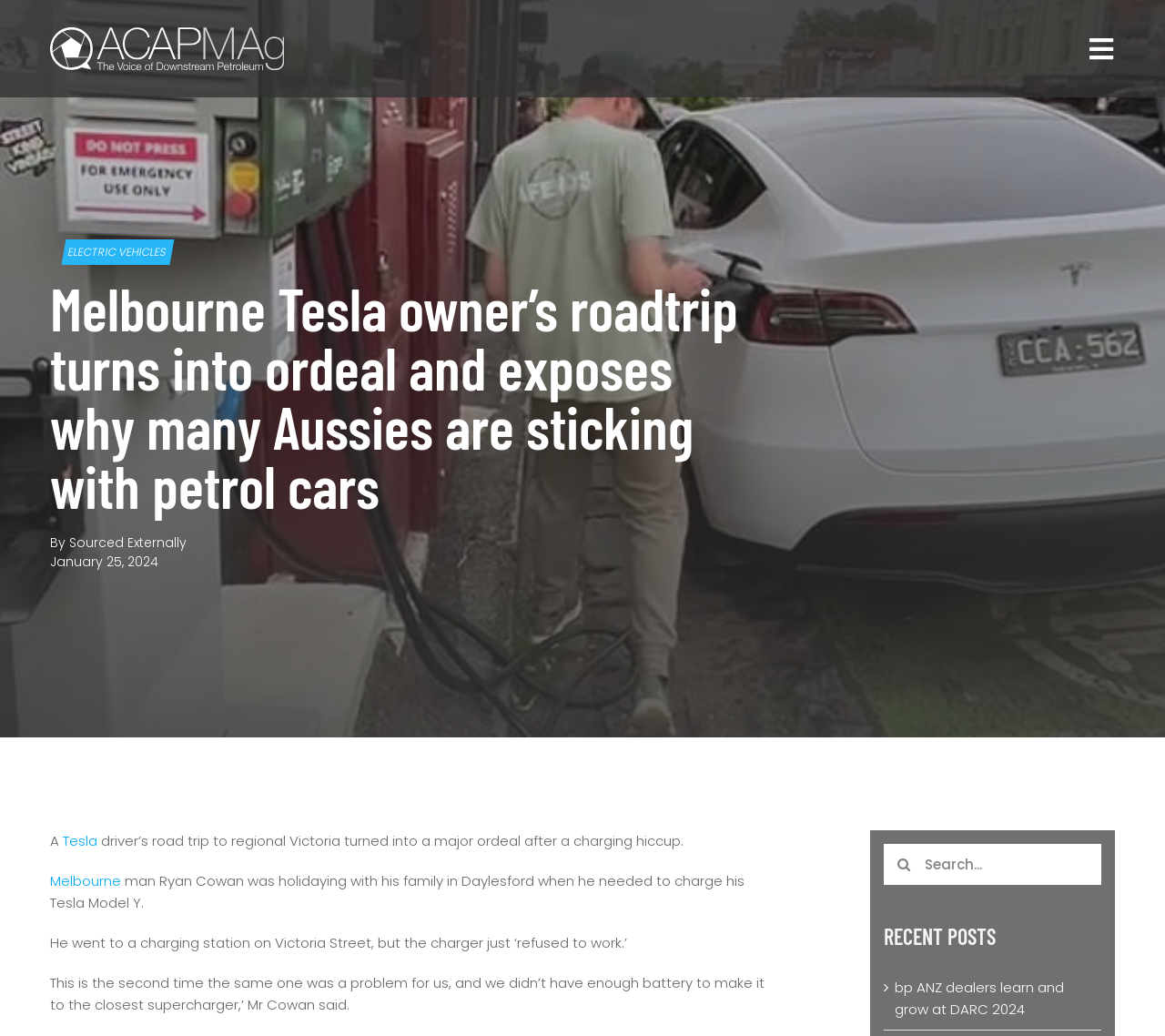Please extract and provide the main headline of the webpage.

Melbourne Tesla owner’s roadtrip turns into ordeal and exposes why many Aussies are sticking with petrol cars